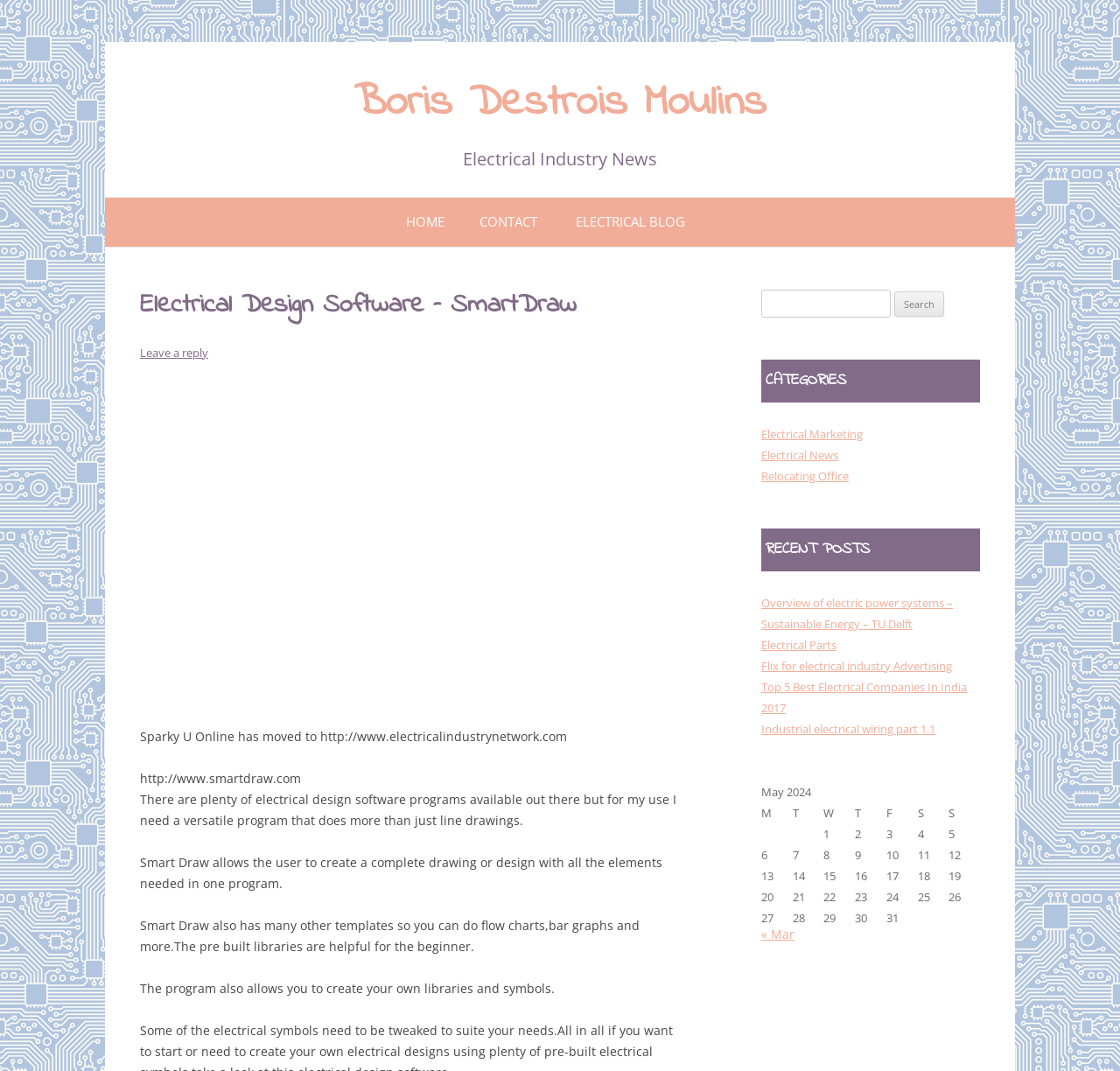Extract the primary headline from the webpage and present its text.

Boris Destrois Moulins